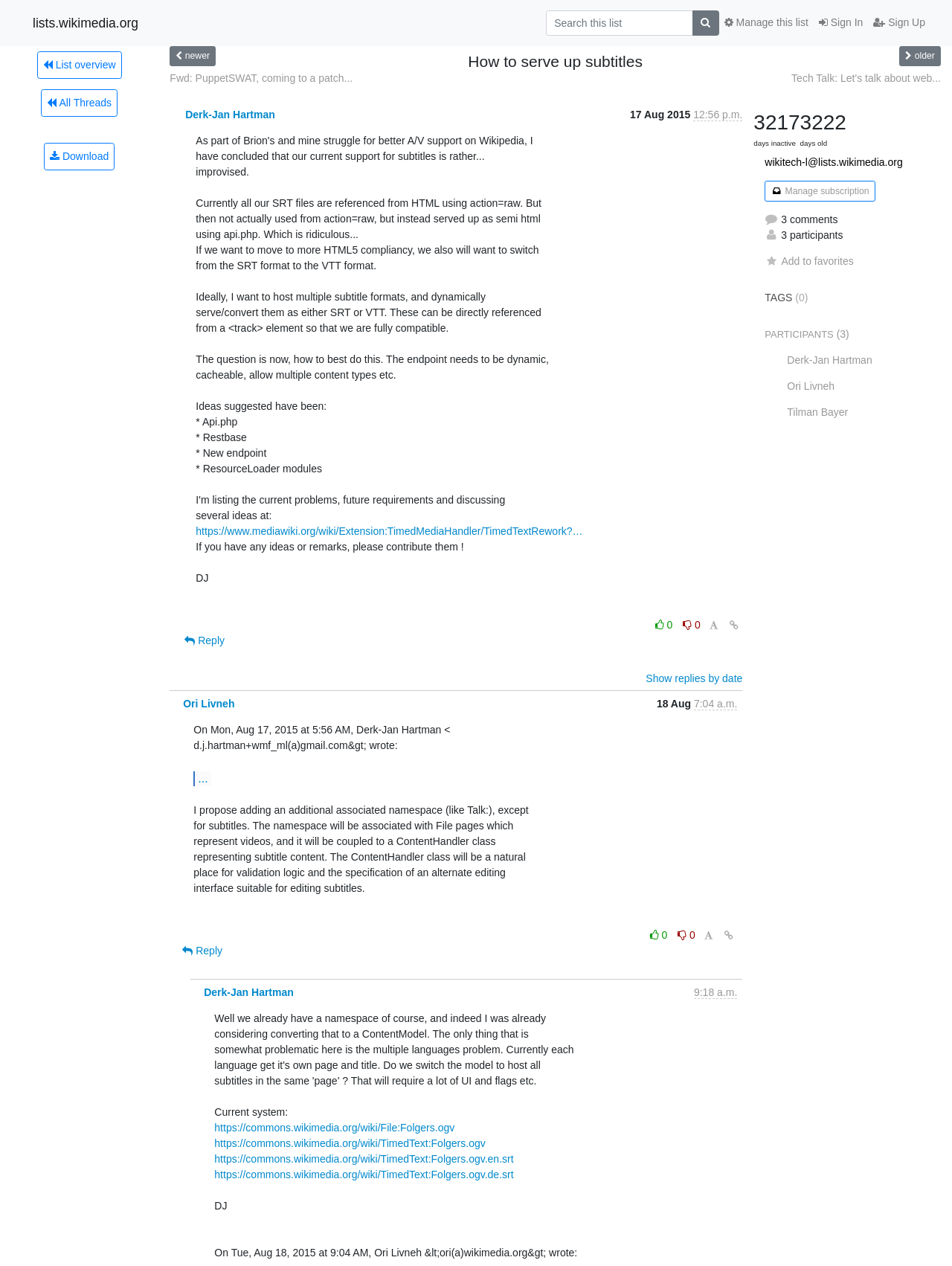Given the element description: "Add to favorites", predict the bounding box coordinates of the UI element it refers to, using four float numbers between 0 and 1, i.e., [left, top, right, bottom].

[0.803, 0.201, 0.897, 0.211]